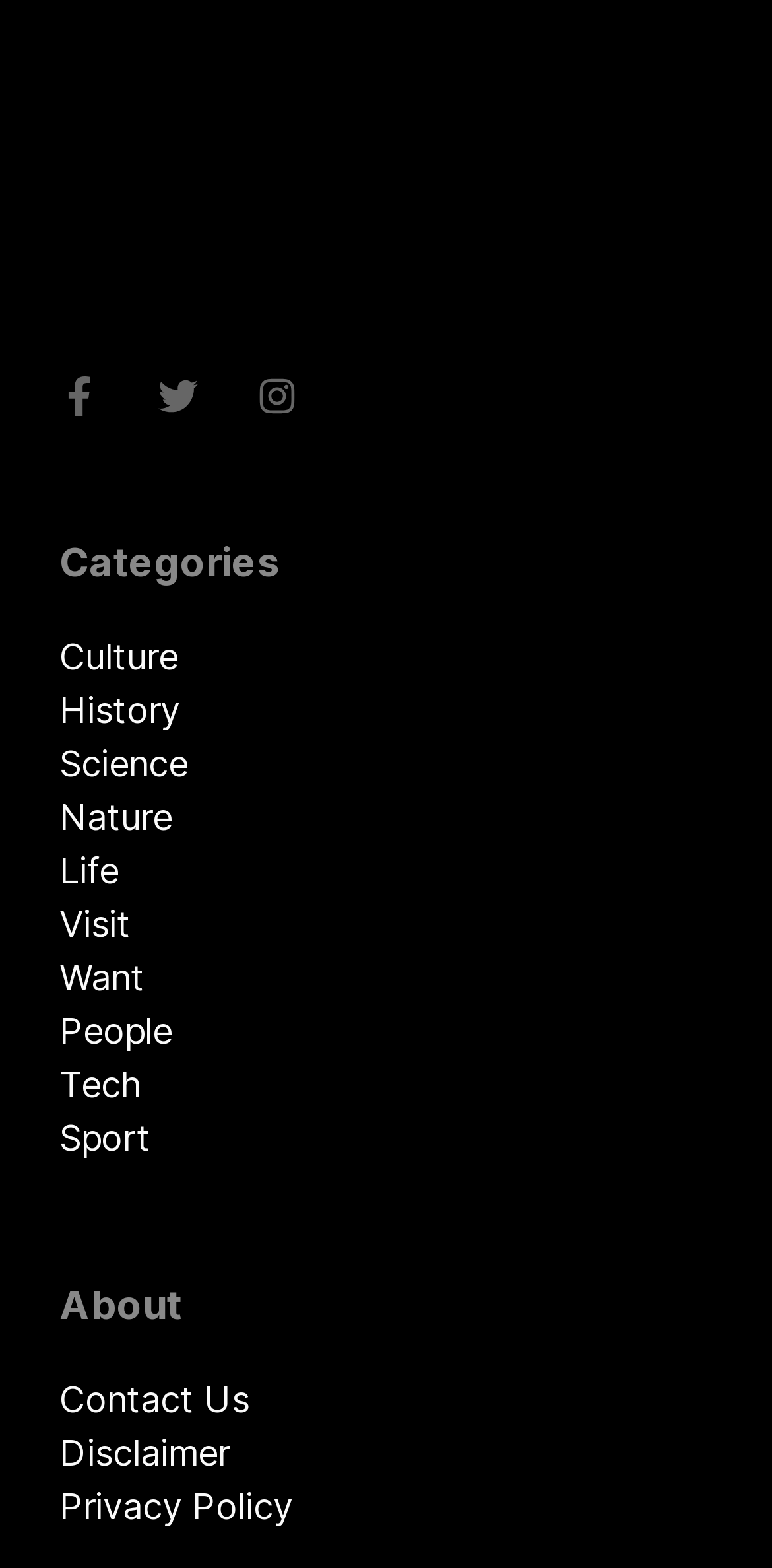How many links are in the 'Categories' section?
Please provide a comprehensive answer to the question based on the webpage screenshot.

By counting the link elements under the 'Categories' heading, I found 8 links: 'Culture', 'History', 'Science', 'Nature', 'Life', 'Visit', 'Want', and 'People'.